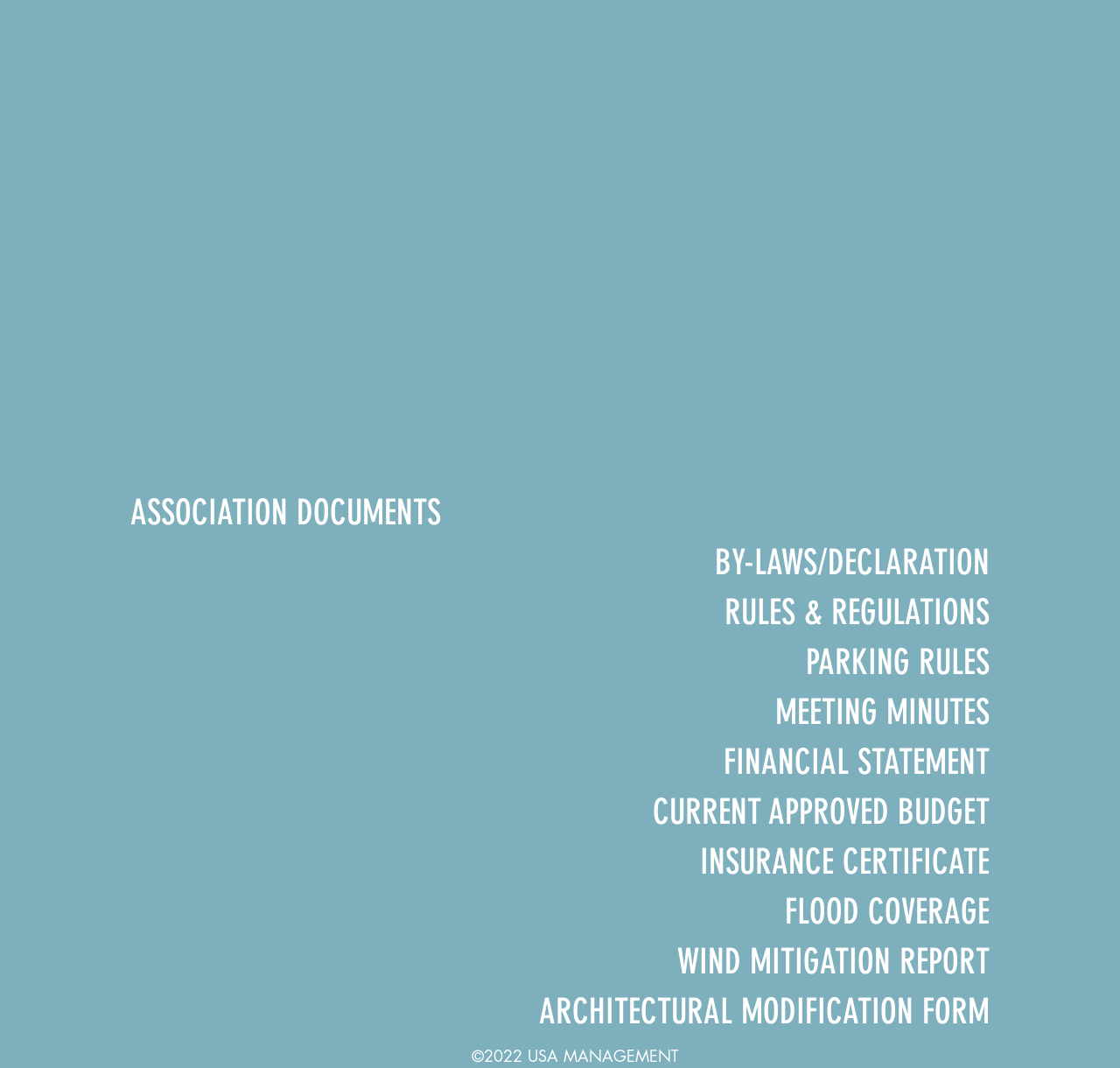Mark the bounding box of the element that matches the following description: "BY-LAWS/DECLARATION".

[0.638, 0.503, 0.884, 0.55]